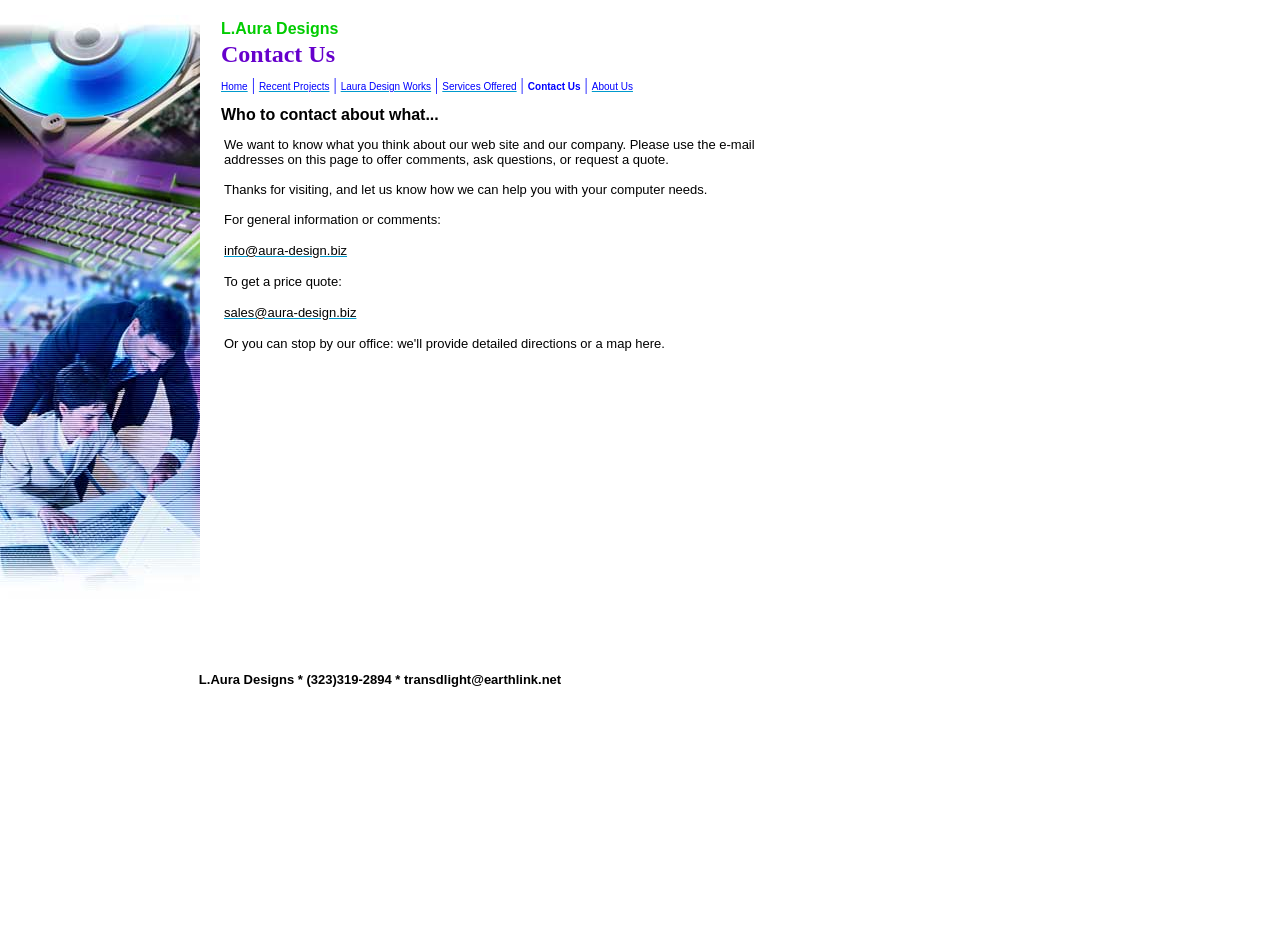Highlight the bounding box coordinates of the element that should be clicked to carry out the following instruction: "Click the 'About Us' link". The coordinates must be given as four float numbers ranging from 0 to 1, i.e., [left, top, right, bottom].

[0.462, 0.086, 0.494, 0.097]